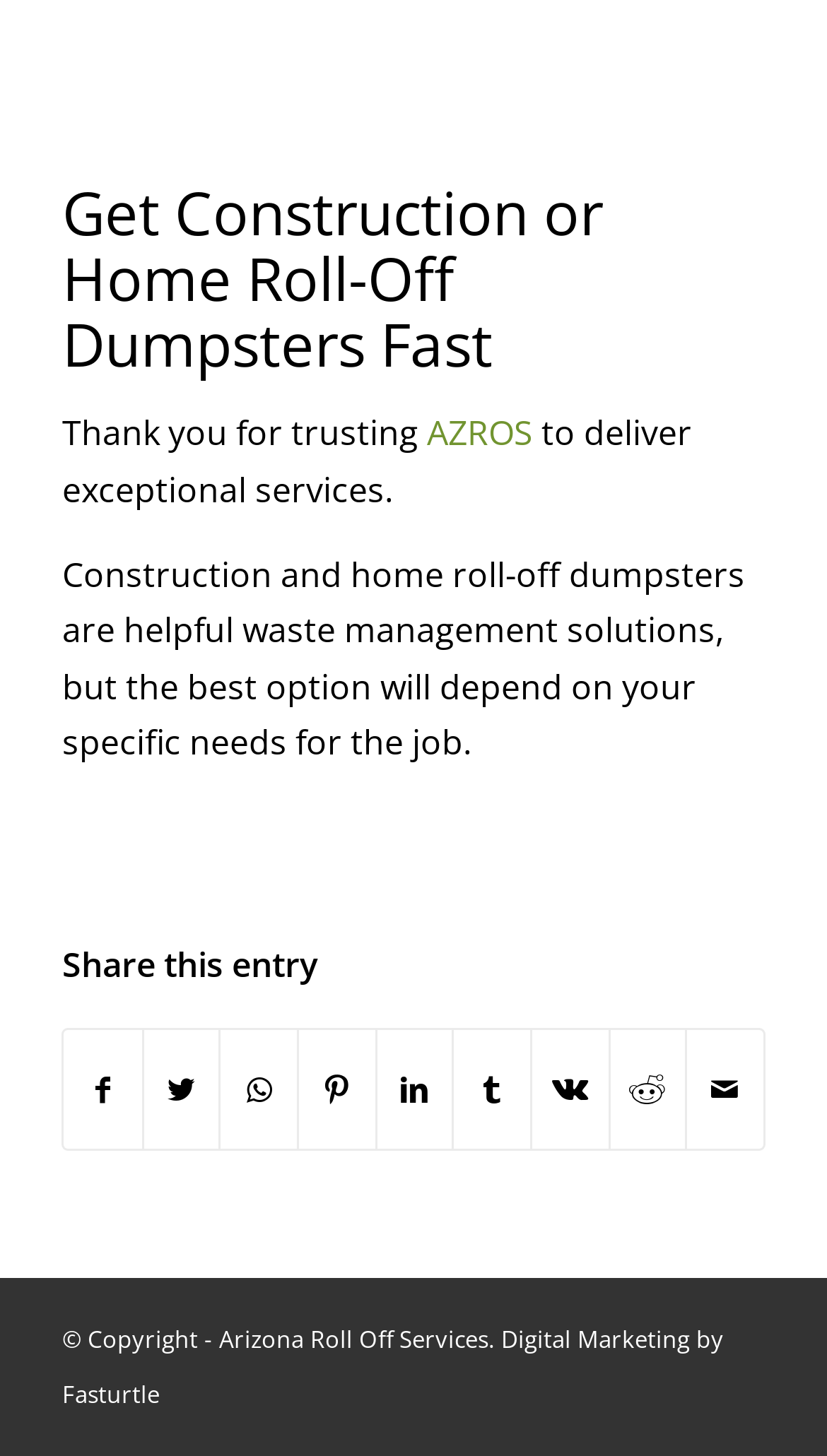Provide the bounding box coordinates of the UI element that matches the description: "AZROS".

[0.516, 0.282, 0.644, 0.314]